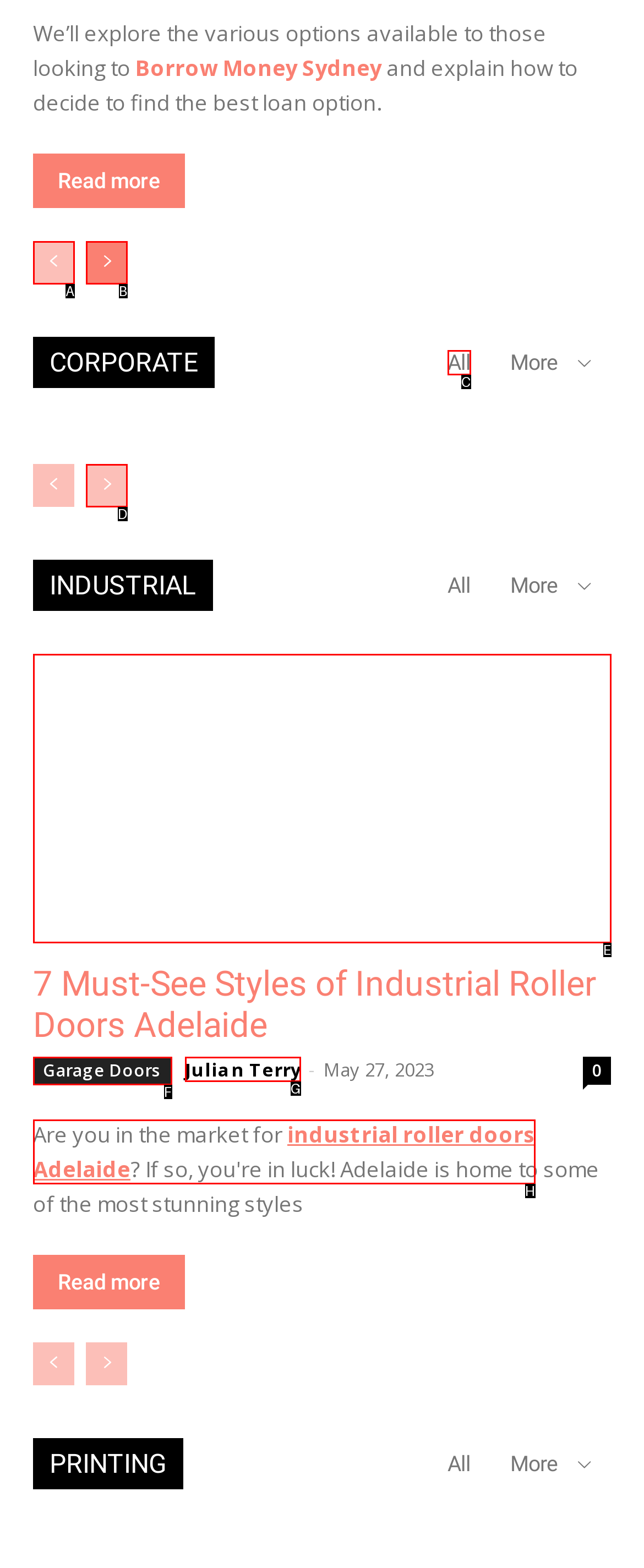From the options provided, determine which HTML element best fits the description: Garage Doors. Answer with the correct letter.

F